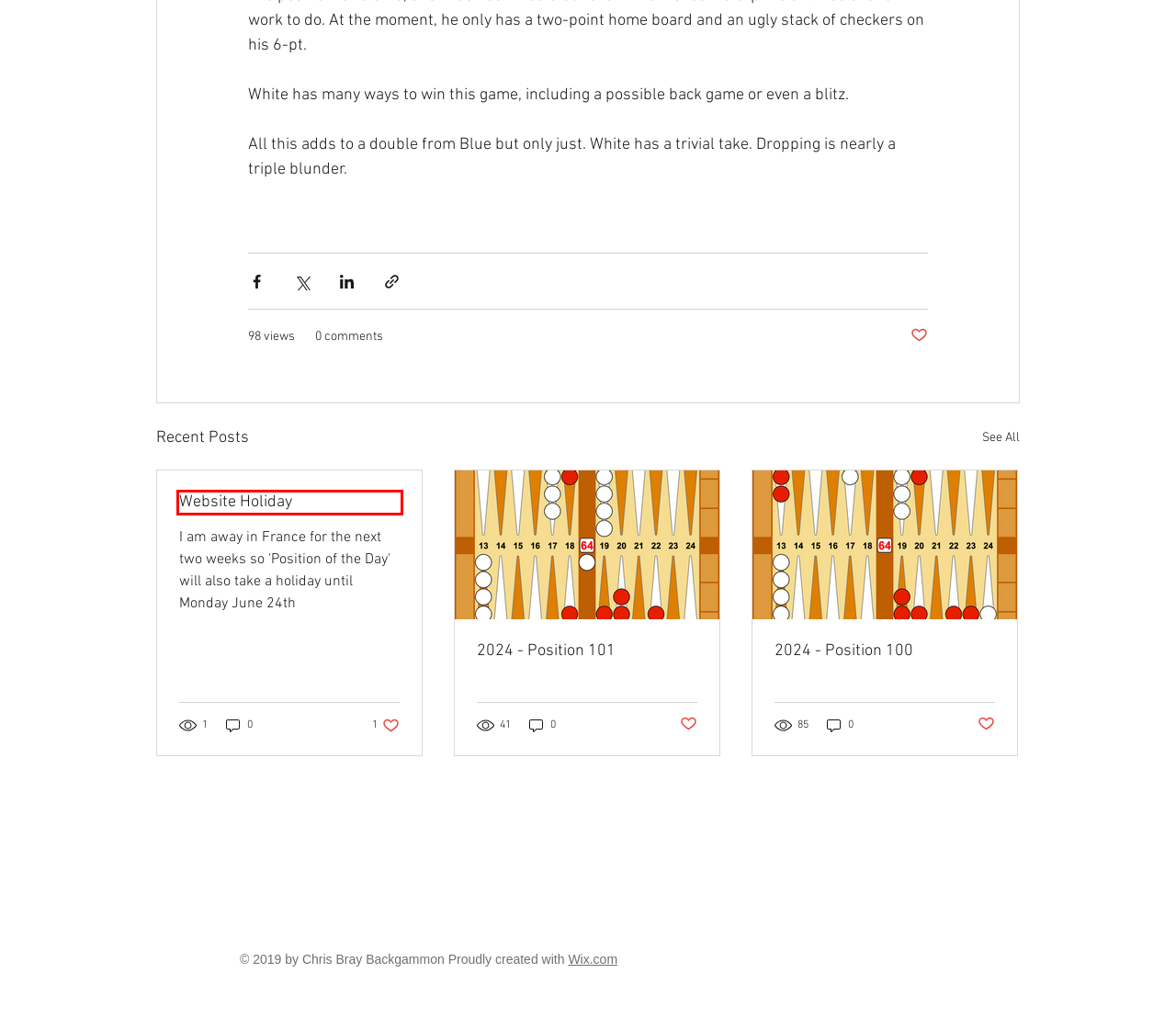With the provided webpage screenshot containing a red bounding box around a UI element, determine which description best matches the new webpage that appears after clicking the selected element. The choices are:
A. Website Builder - Create a Free Website Today | Wix.com
B. 2024 - Position 101
C. Seminar Videos | chrisbray
D. Website Holiday
E. Position of the Day | chrisbray
F. Reviews | chrisbray
G. 2024 - Position 100
H. Chris's Books | chrisbray

D